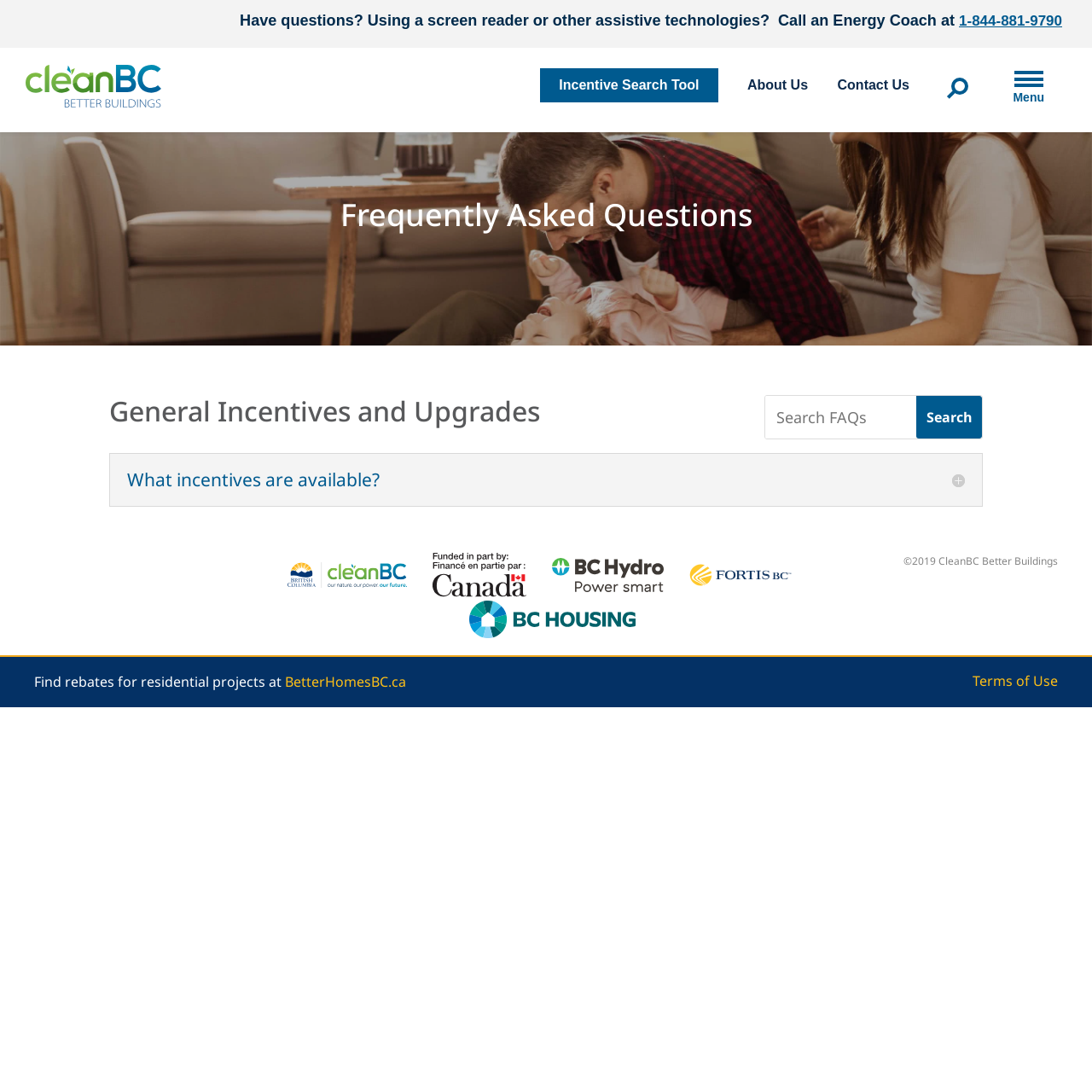Please identify the bounding box coordinates of the element's region that needs to be clicked to fulfill the following instruction: "Visit the Better Buildings BC Homepage". The bounding box coordinates should consist of four float numbers between 0 and 1, i.e., [left, top, right, bottom].

[0.023, 0.059, 0.19, 0.098]